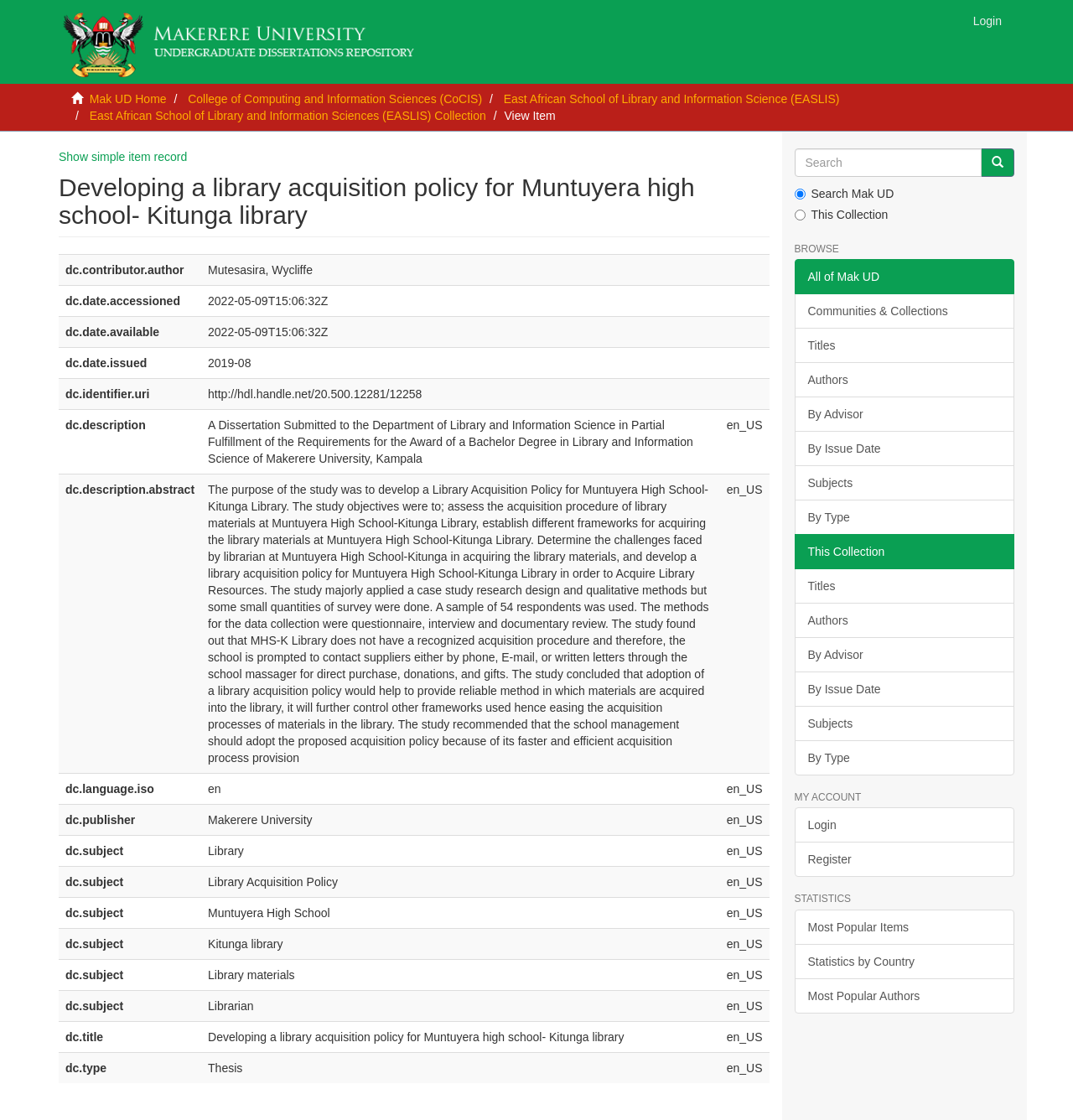Identify the bounding box for the UI element described as: "Subjects". Ensure the coordinates are four float numbers between 0 and 1, formatted as [left, top, right, bottom].

[0.74, 0.416, 0.945, 0.447]